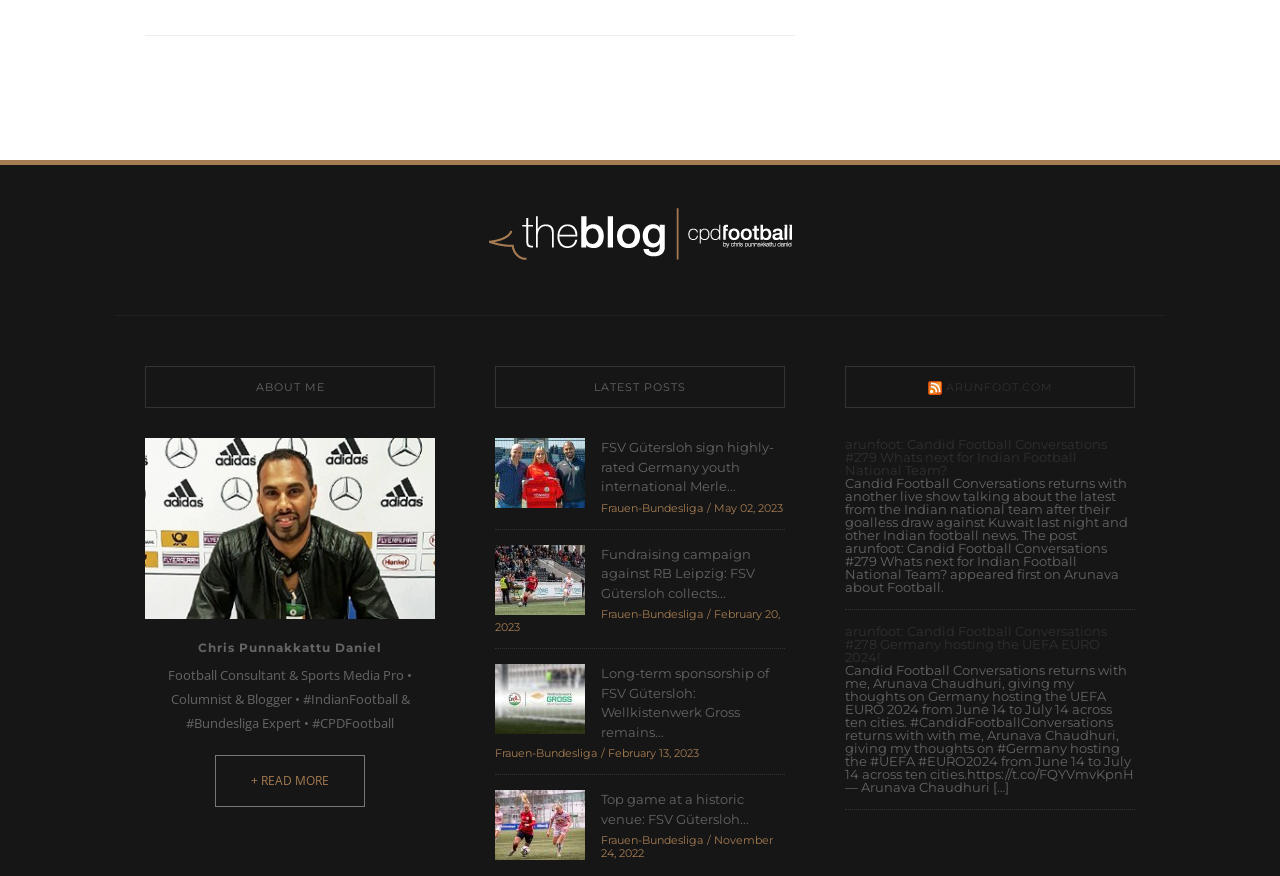Using the description "Frauen-Bundesliga", predict the bounding box of the relevant HTML element.

[0.47, 0.572, 0.549, 0.588]